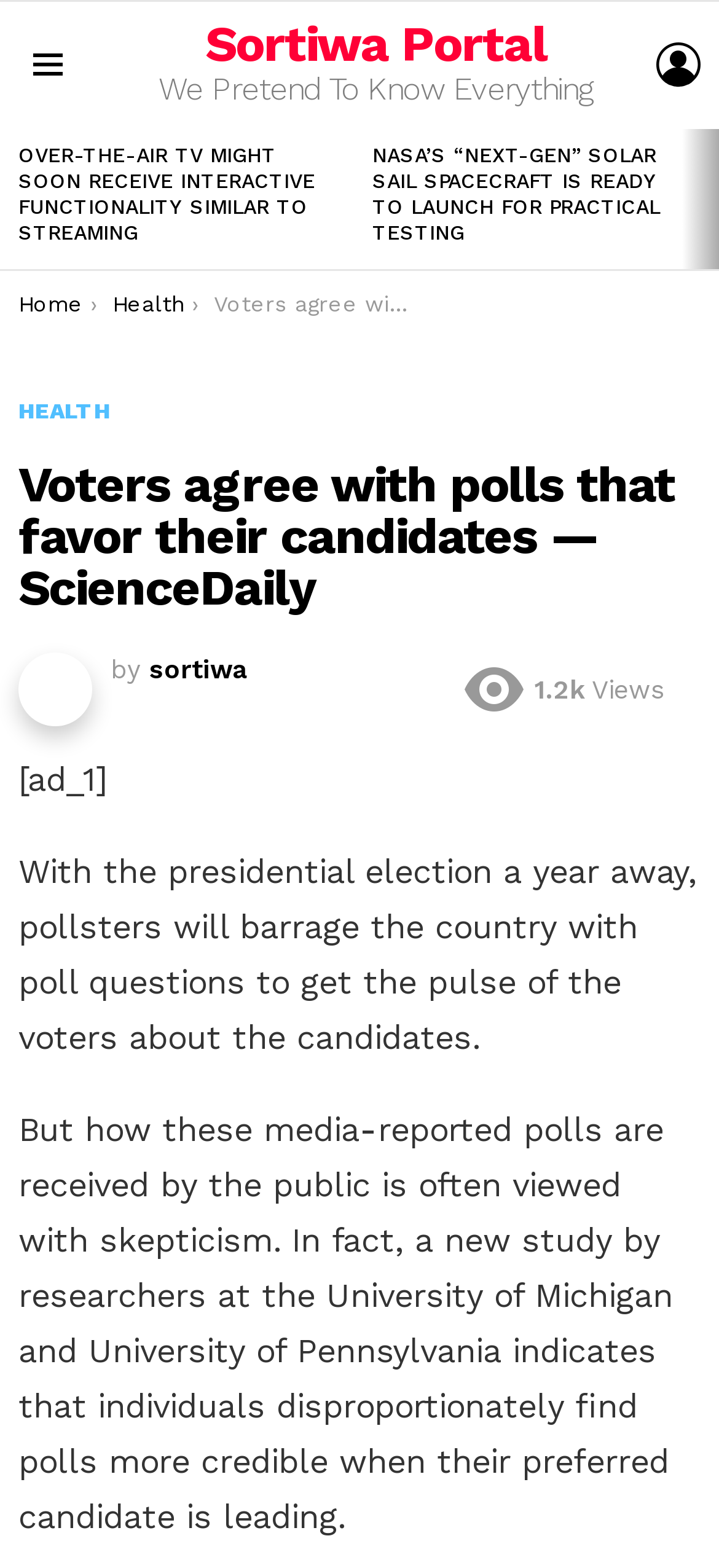Using the webpage screenshot, find the UI element described by title="email". Provide the bounding box coordinates in the format (top-left x, top-left y, bottom-right x, bottom-right y), ensuring all values are floating point numbers between 0 and 1.

None